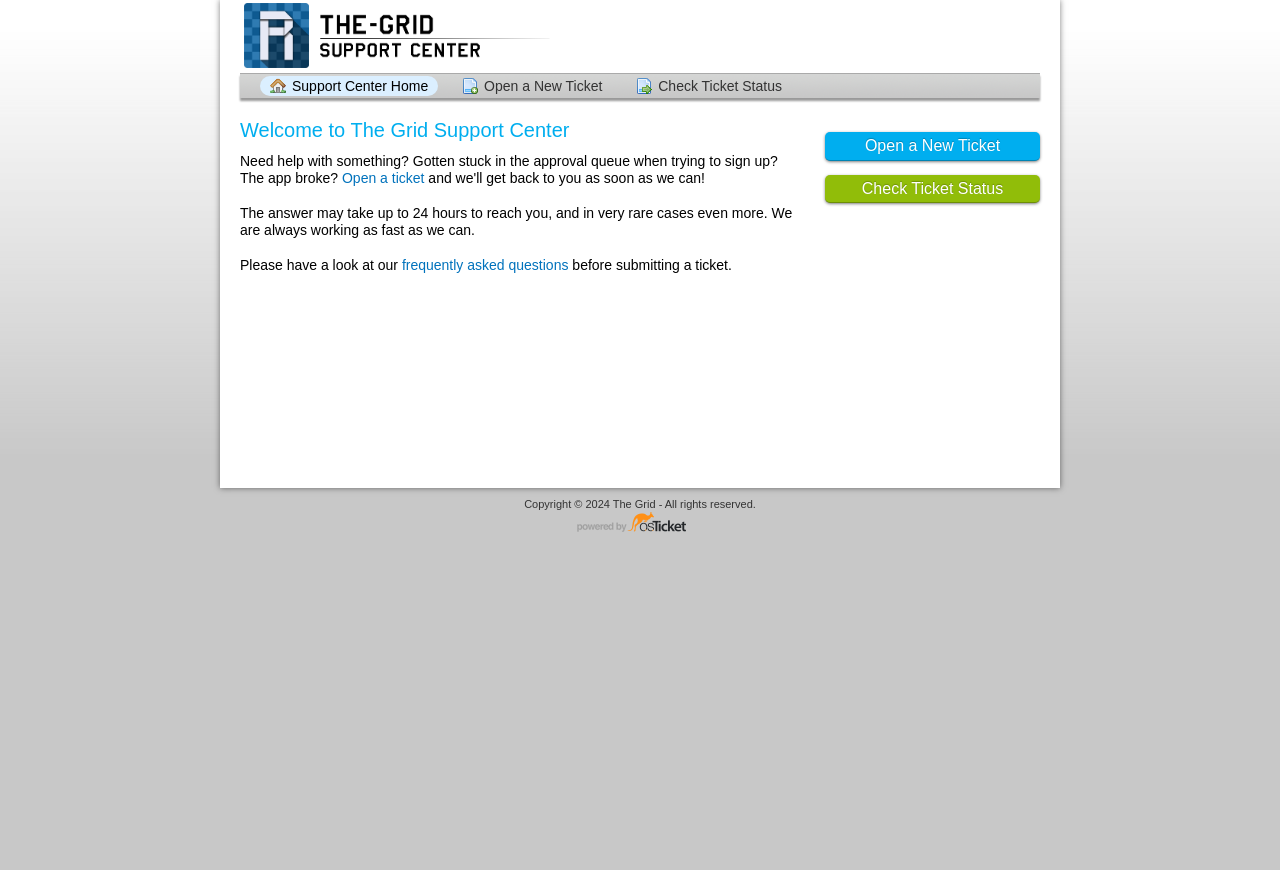What is the copyright year of the website?
Refer to the image and offer an in-depth and detailed answer to the question.

I looked at the StaticText element at the bottom of the page, which says 'Copyright © 2024 The Grid - All rights reserved.' This indicates that the copyright year of the website is 2024.